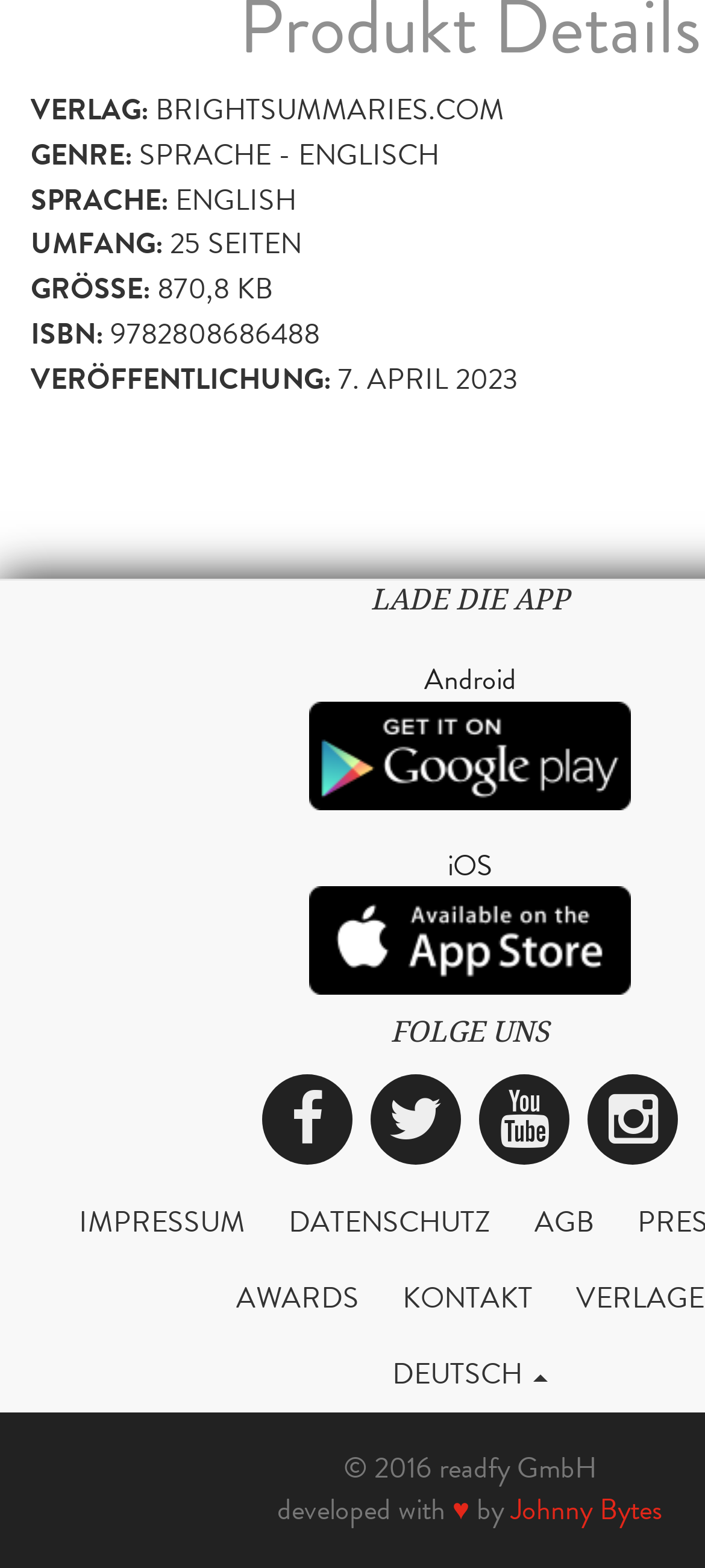Bounding box coordinates are specified in the format (top-left x, top-left y, bottom-right x, bottom-right y). All values are floating point numbers bounded between 0 and 1. Please provide the bounding box coordinate of the region this sentence describes: Facebook

[0.372, 0.685, 0.5, 0.743]